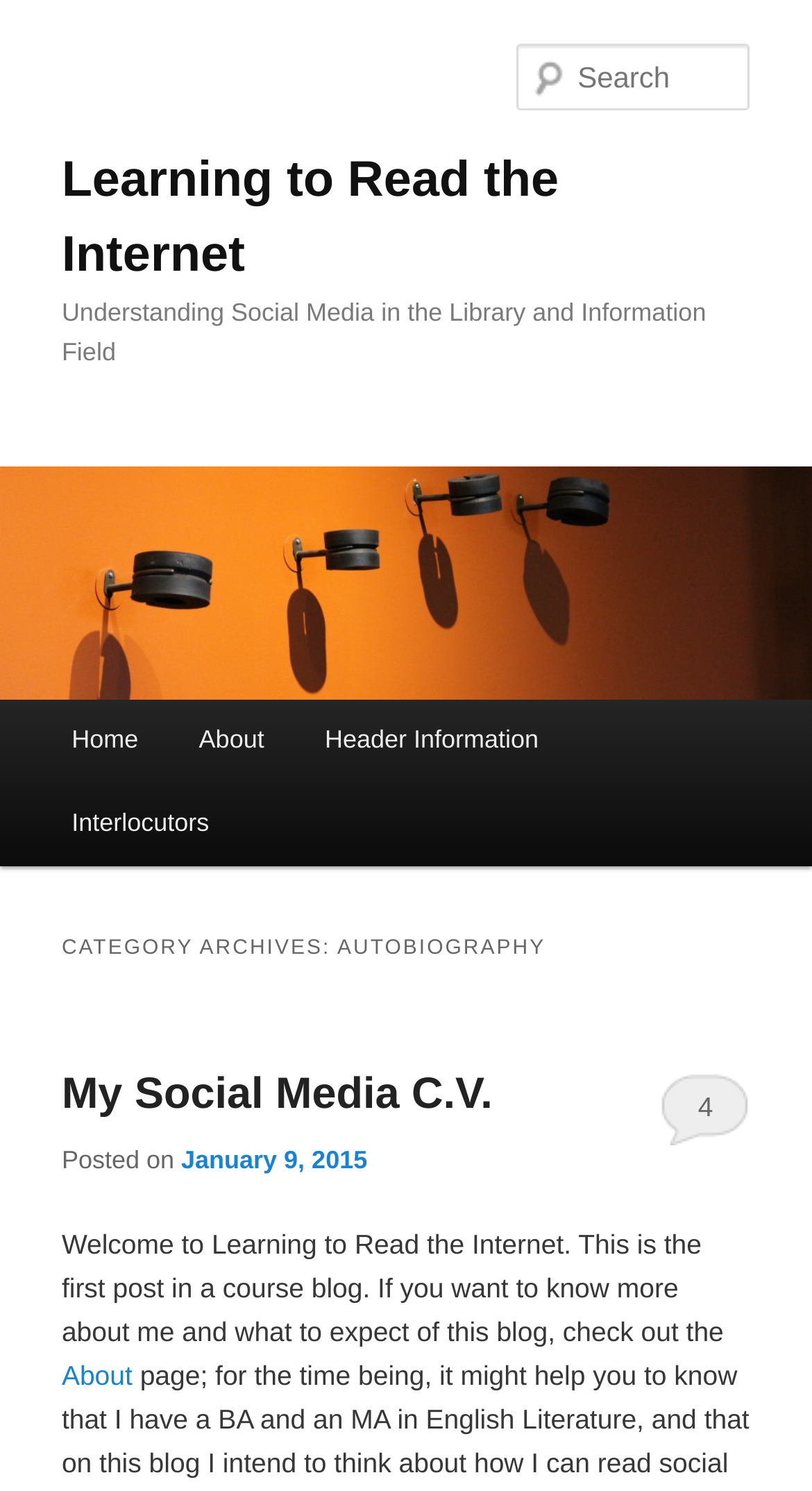Respond to the question below with a single word or phrase: What is the date of the first post?

January 9, 2015